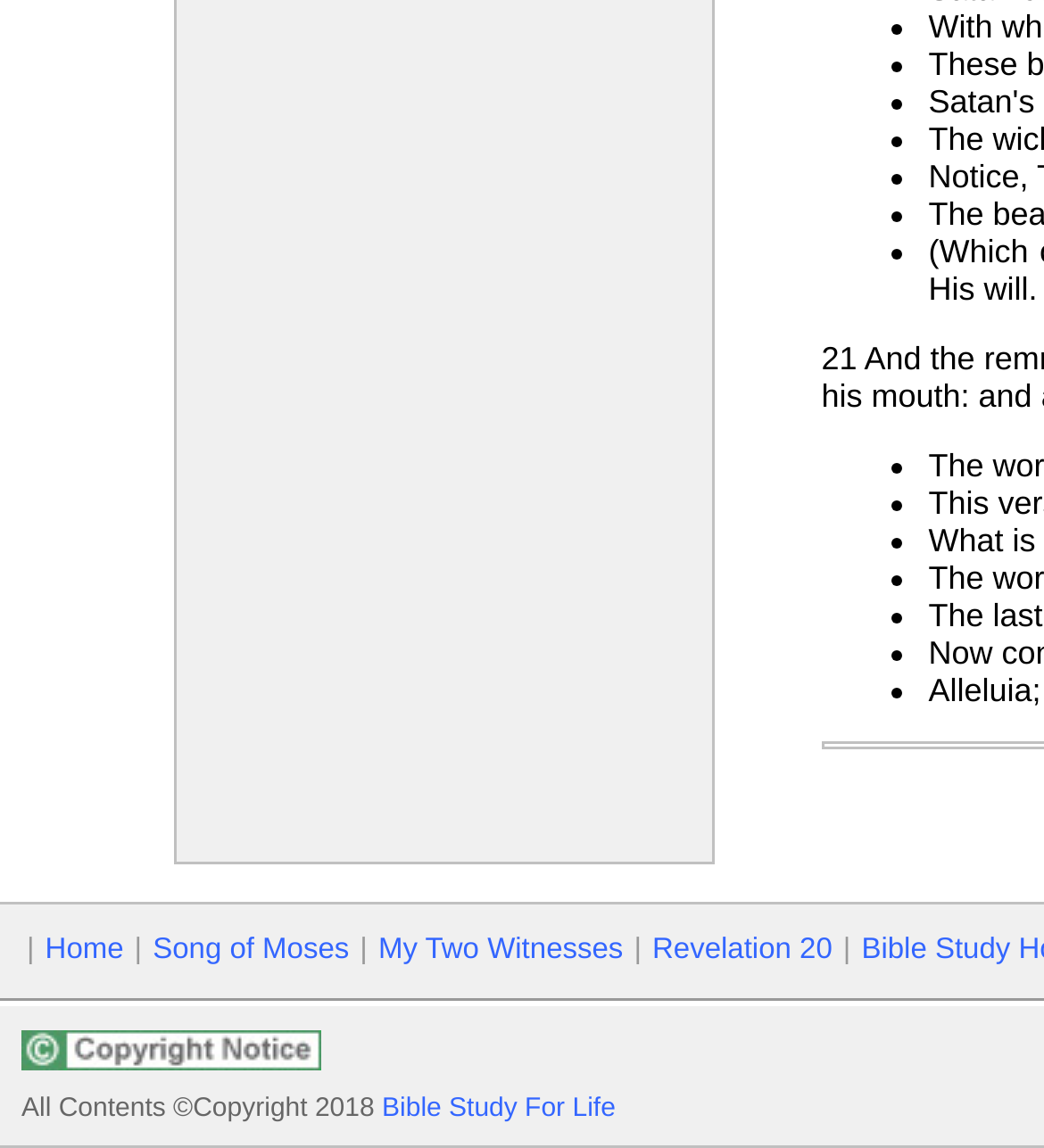Provide the bounding box coordinates, formatted as (top-left x, top-left y, bottom-right x, bottom-right y), with all values being floating point numbers between 0 and 1. Identify the bounding box of the UI element that matches the description: Revelation 20

[0.625, 0.814, 0.797, 0.841]